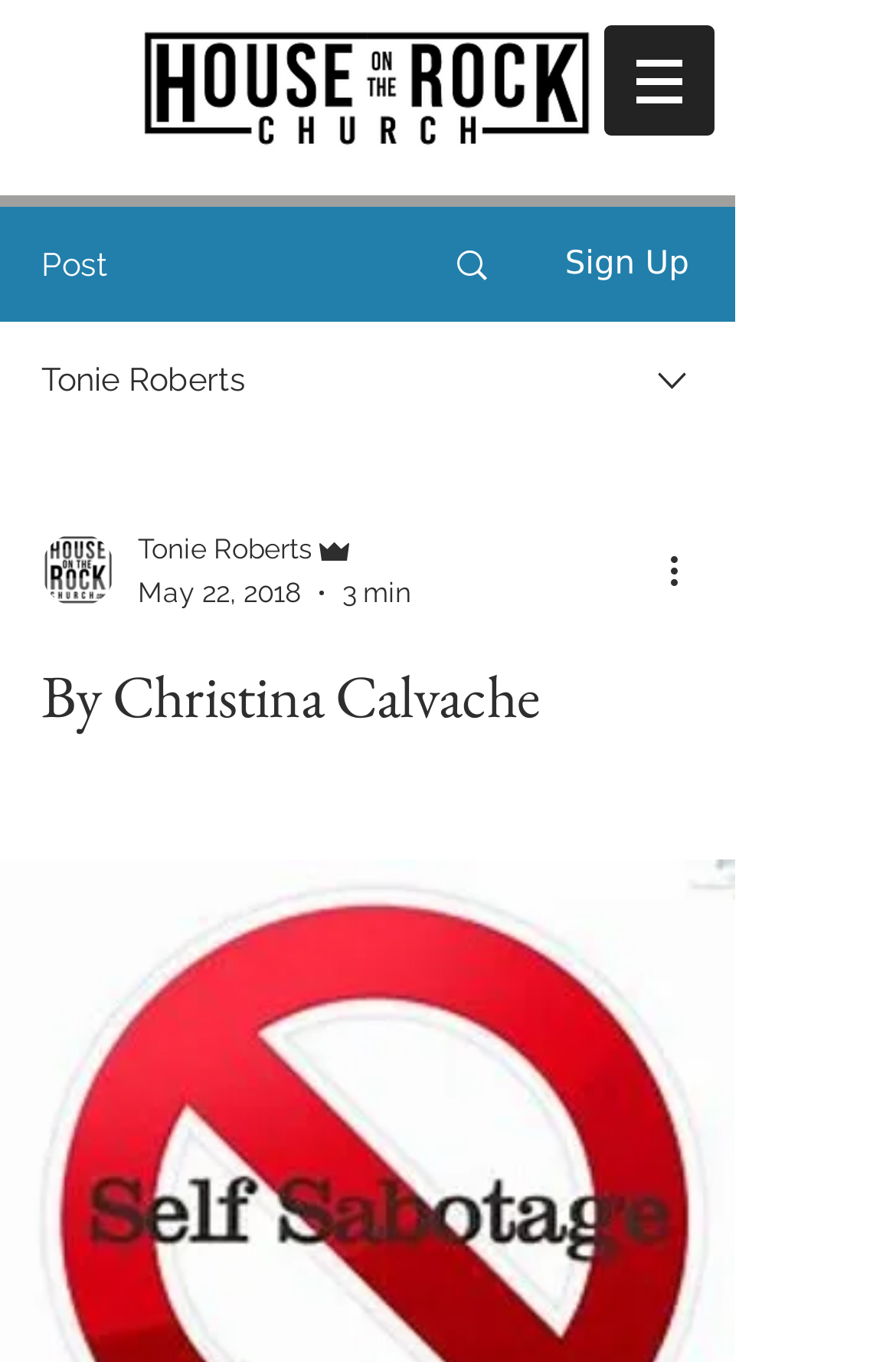Using the information in the image, give a detailed answer to the following question: What is the role of Tonie Roberts?

Tonie Roberts' role is mentioned in the dropdown menu, and it is 'Admin'.